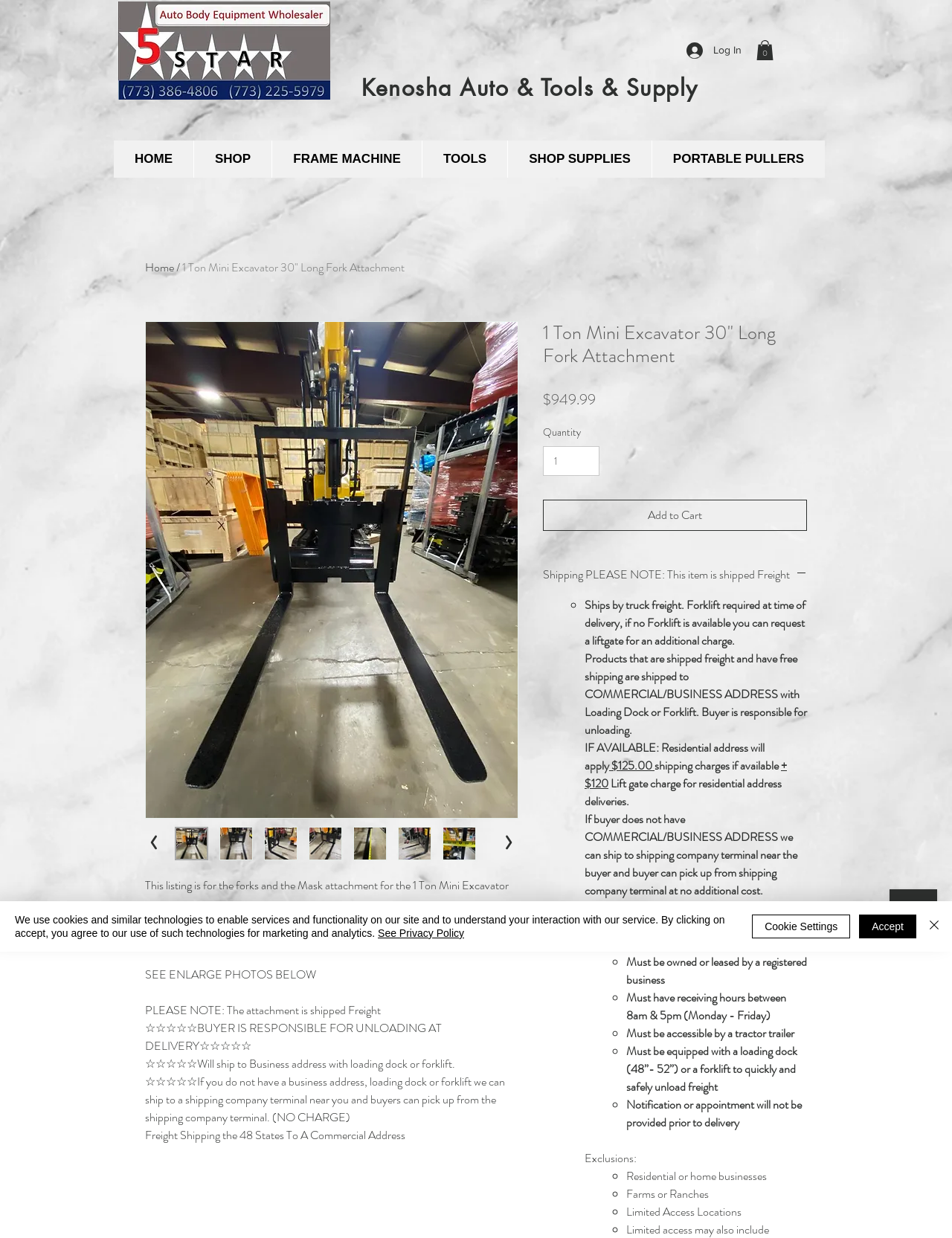Please identify the coordinates of the bounding box for the clickable region that will accomplish this instruction: "View the HOME link".

[0.12, 0.114, 0.203, 0.144]